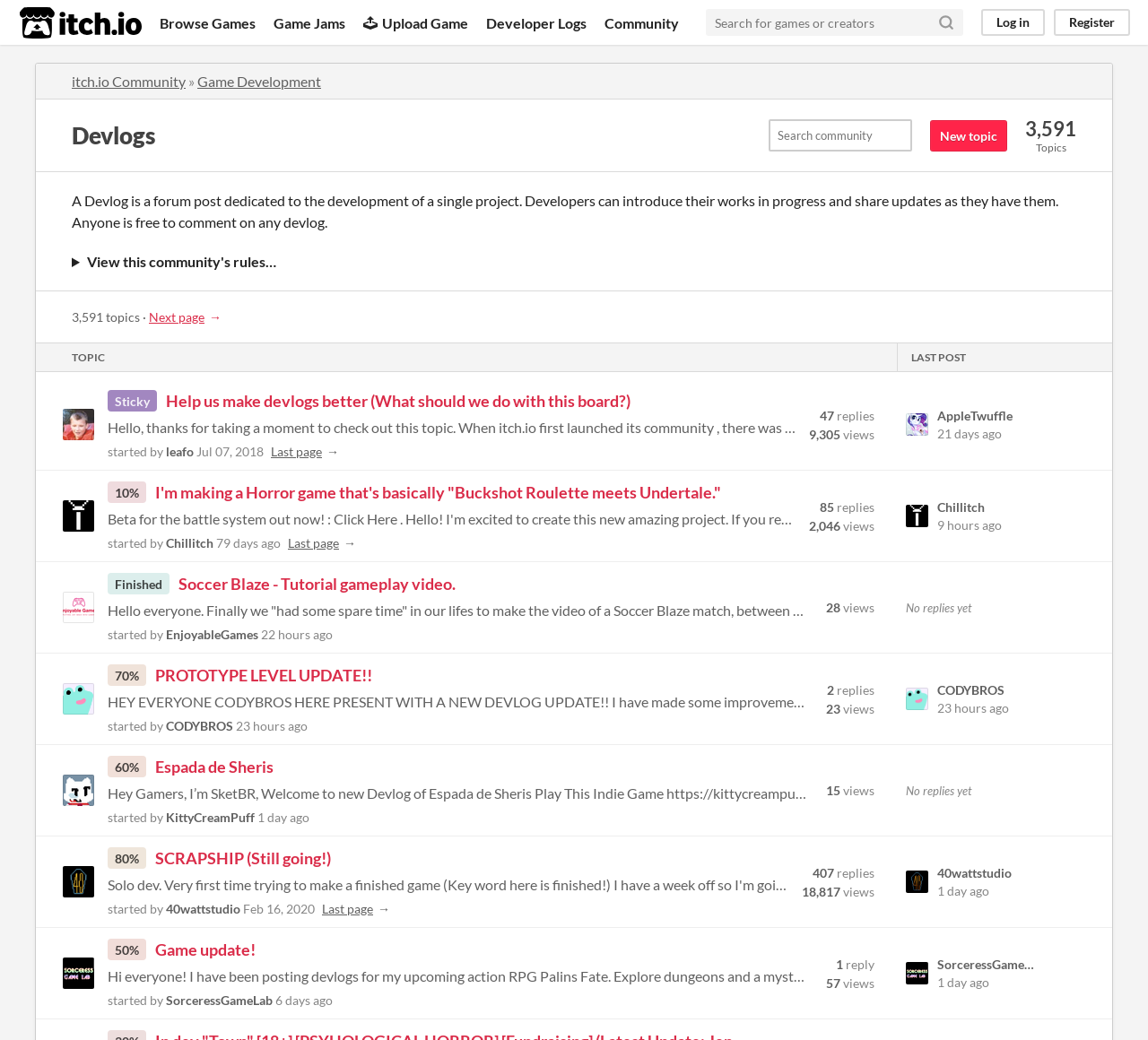Please identify the bounding box coordinates of the area I need to click to accomplish the following instruction: "Upload Game".

[0.317, 0.0, 0.408, 0.043]